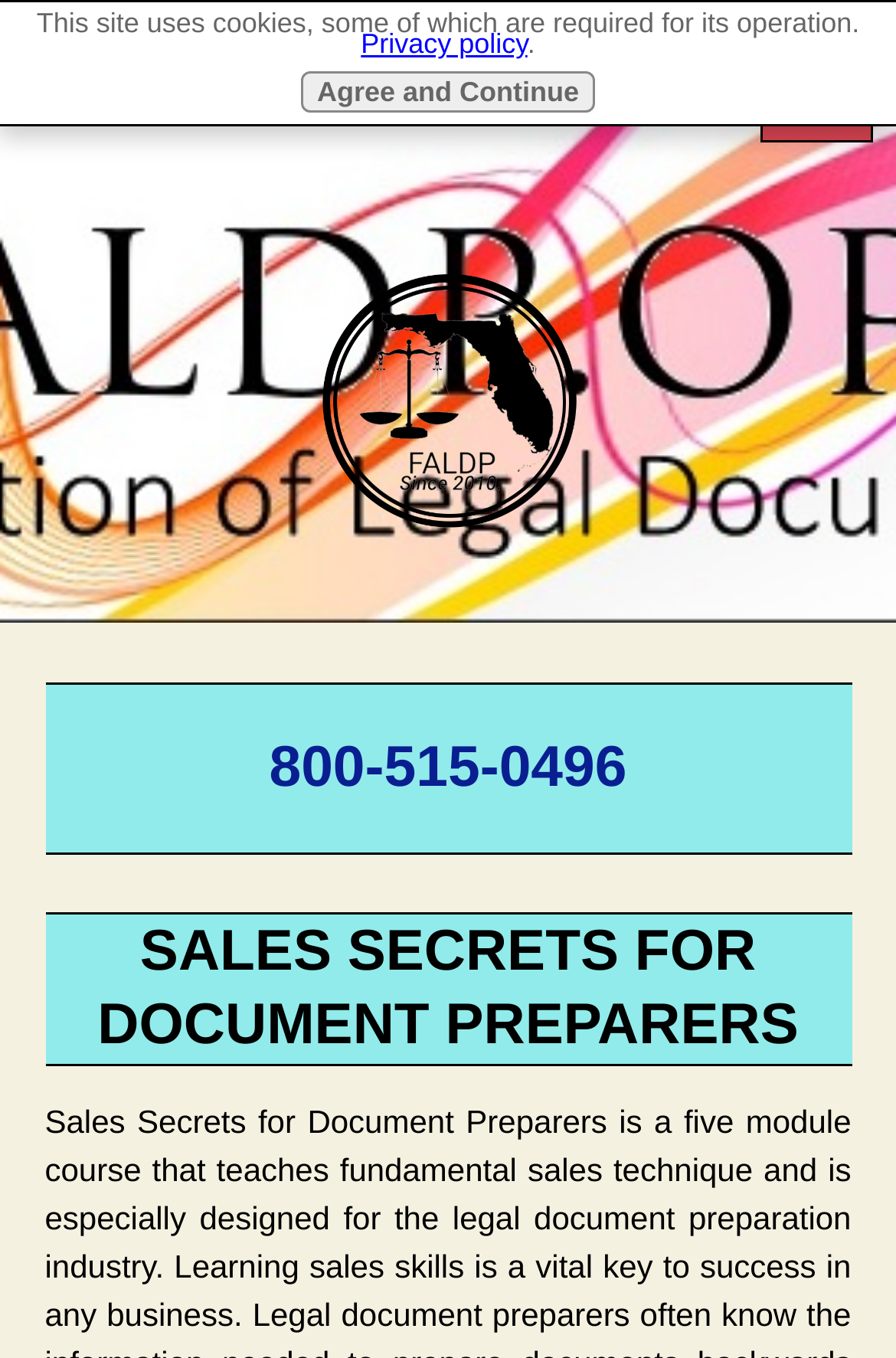Give a one-word or short phrase answer to the question: 
What is the main topic of the webpage?

Sales Secrets for Document Preparers